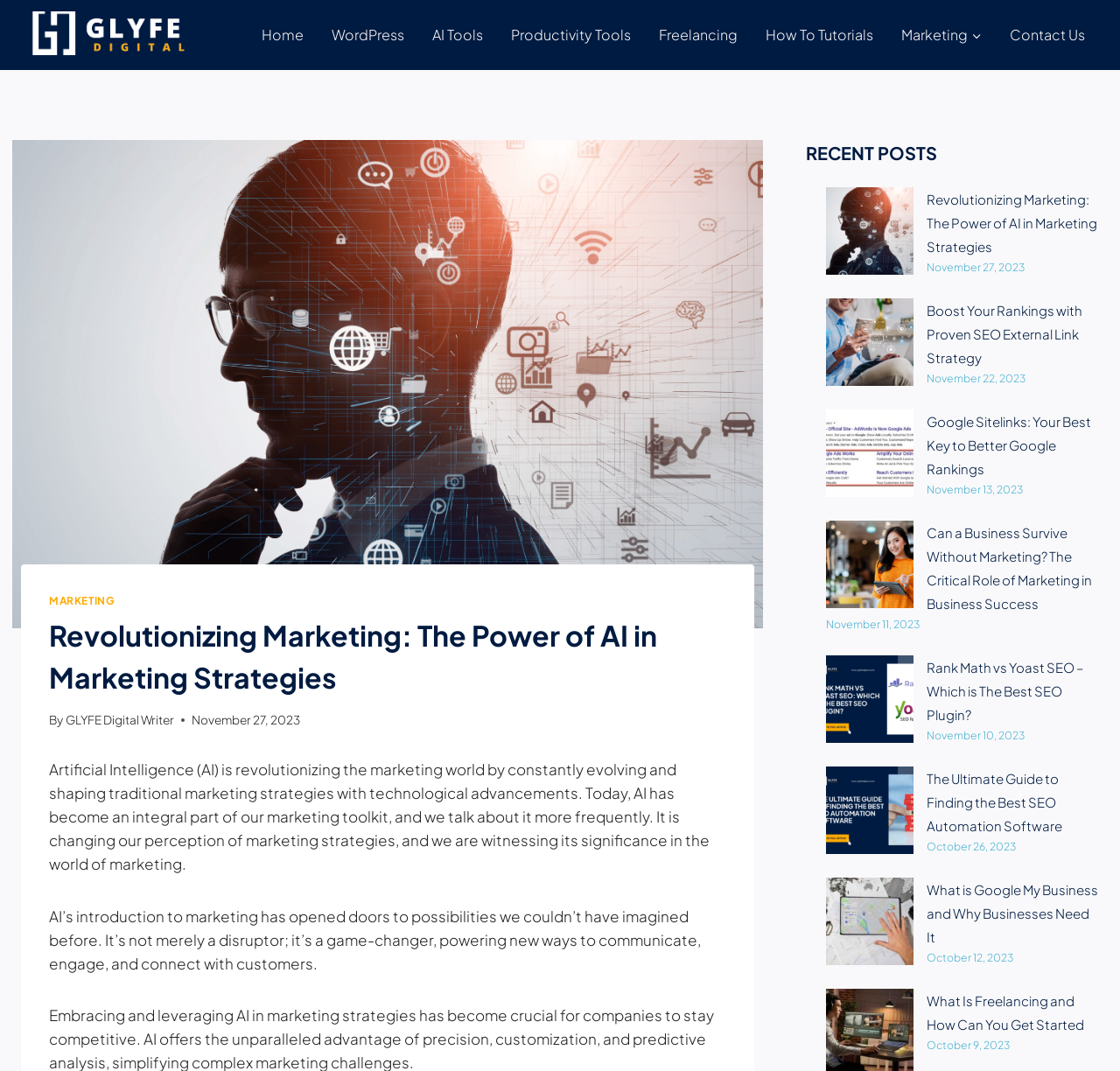Please specify the bounding box coordinates of the region to click in order to perform the following instruction: "Read the article 'Revolutionizing Marketing: The Power of AI in Marketing Strategies'".

[0.827, 0.178, 0.979, 0.238]